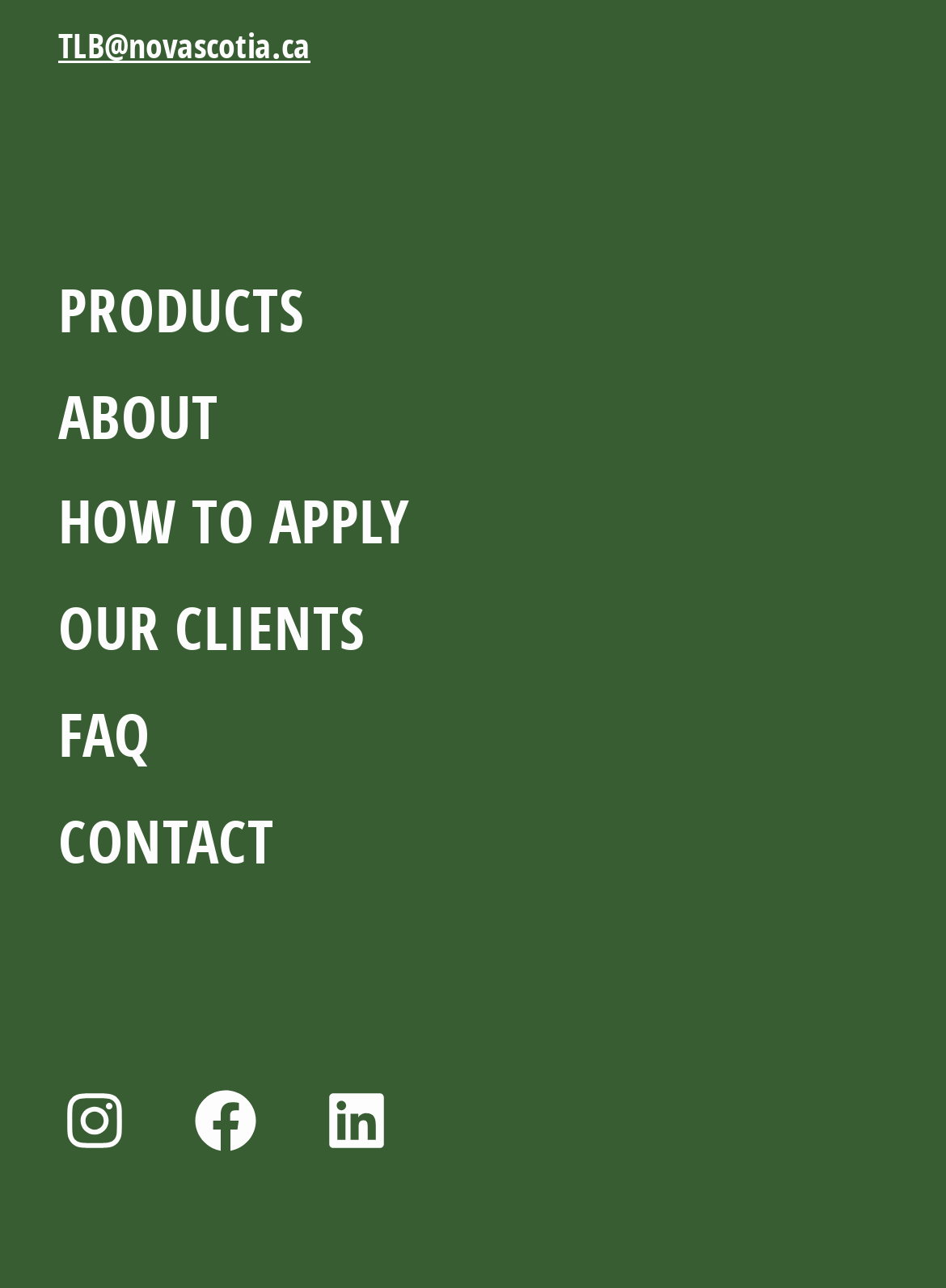What is the email address provided?
Using the screenshot, give a one-word or short phrase answer.

TLB@novascotia.ca